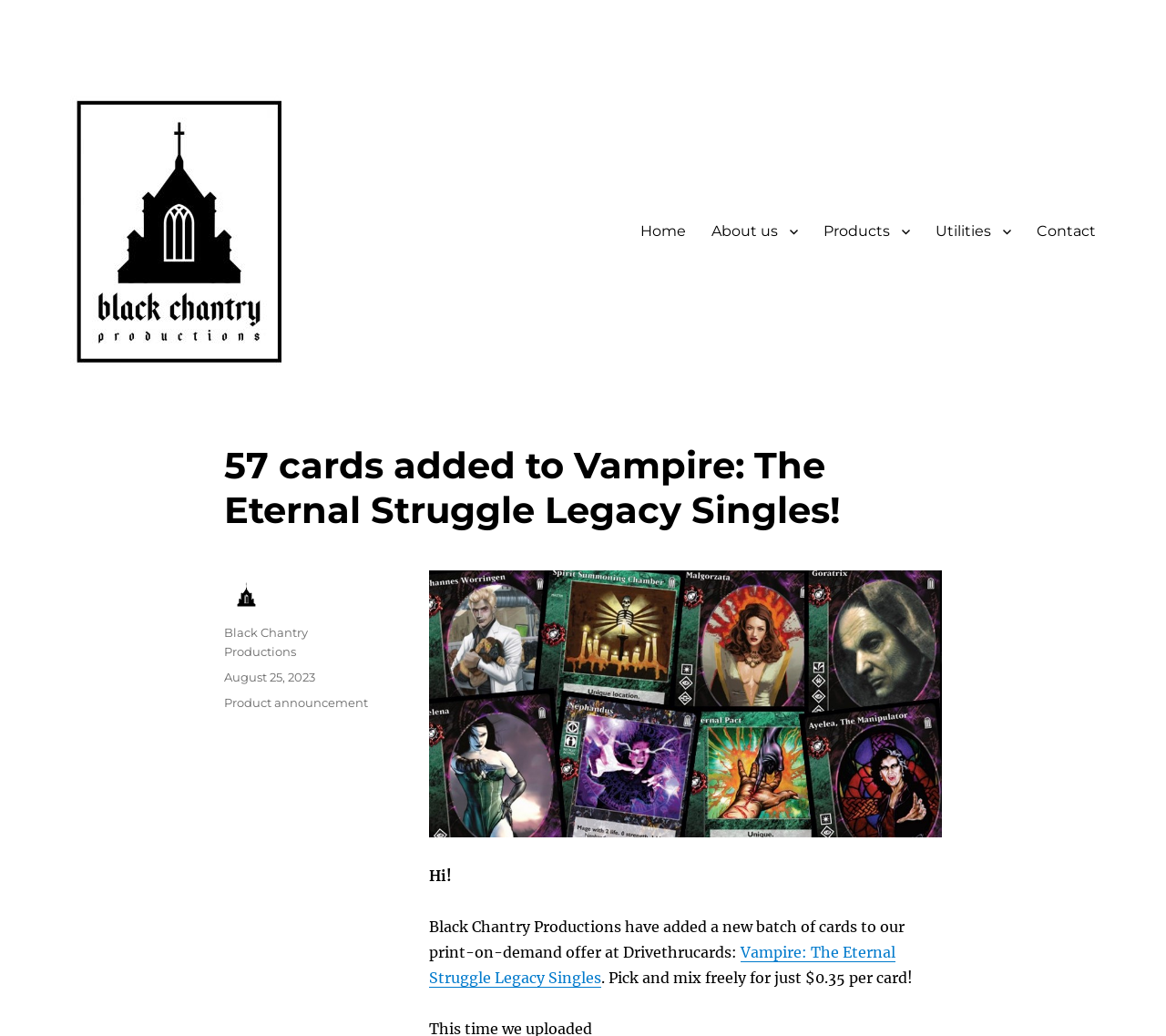Please identify and generate the text content of the webpage's main heading.

57 cards added to Vampire: The Eternal Struggle Legacy Singles!